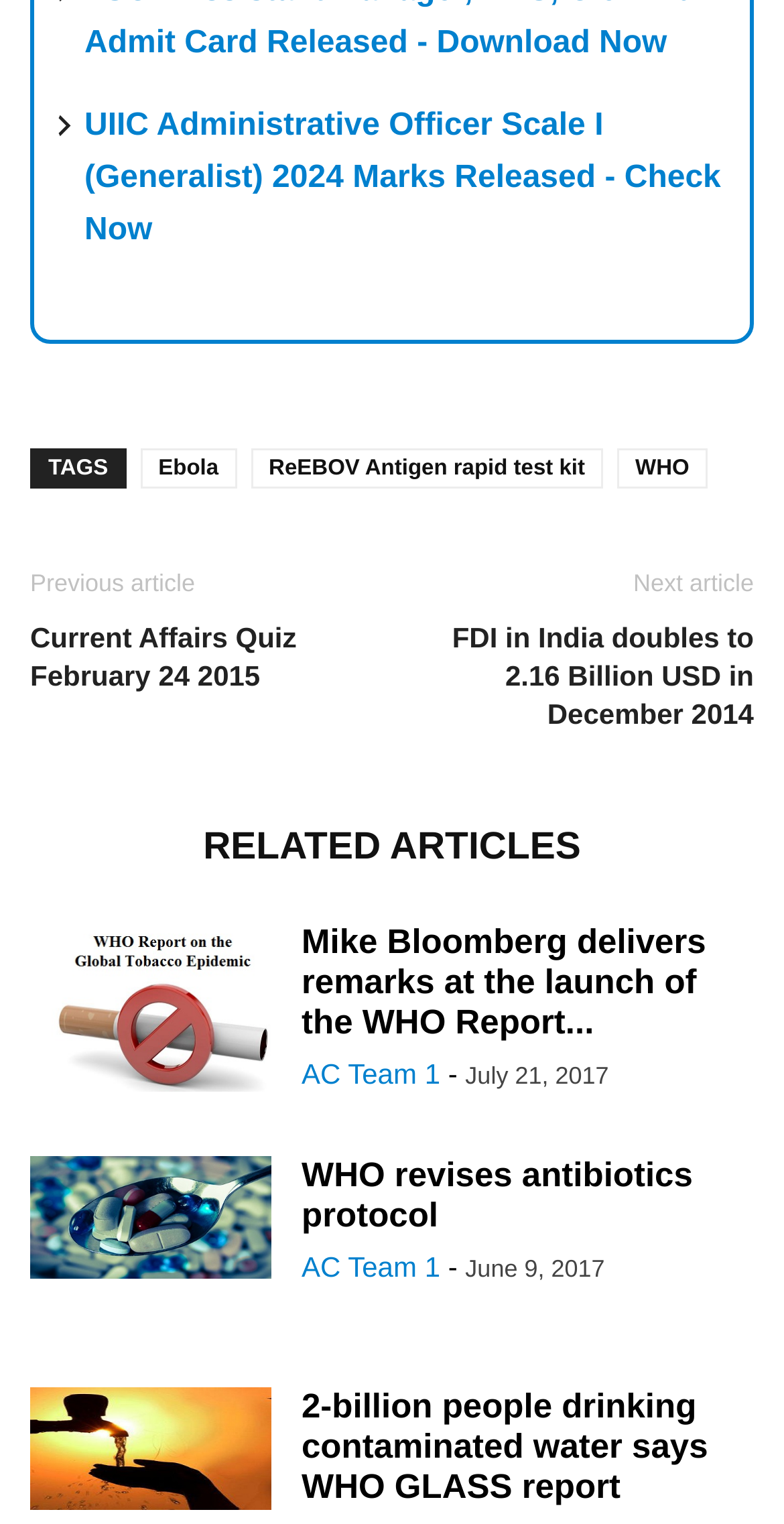Please locate the bounding box coordinates of the element's region that needs to be clicked to follow the instruction: "Learn about Kerala's Panchayat water policy". The bounding box coordinates should be provided as four float numbers between 0 and 1, i.e., [left, top, right, bottom].

[0.038, 0.91, 0.346, 0.991]